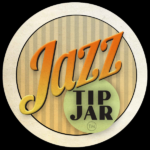What is the purpose of the 'Jazz Tip Jar' logo?
Please provide a comprehensive answer to the question based on the webpage screenshot.

The caption implies that the 'Jazz Tip Jar' logo is designed to invite patrons to contribute and support the jazz community, celebrating the artistry and improvisation that define the genre.